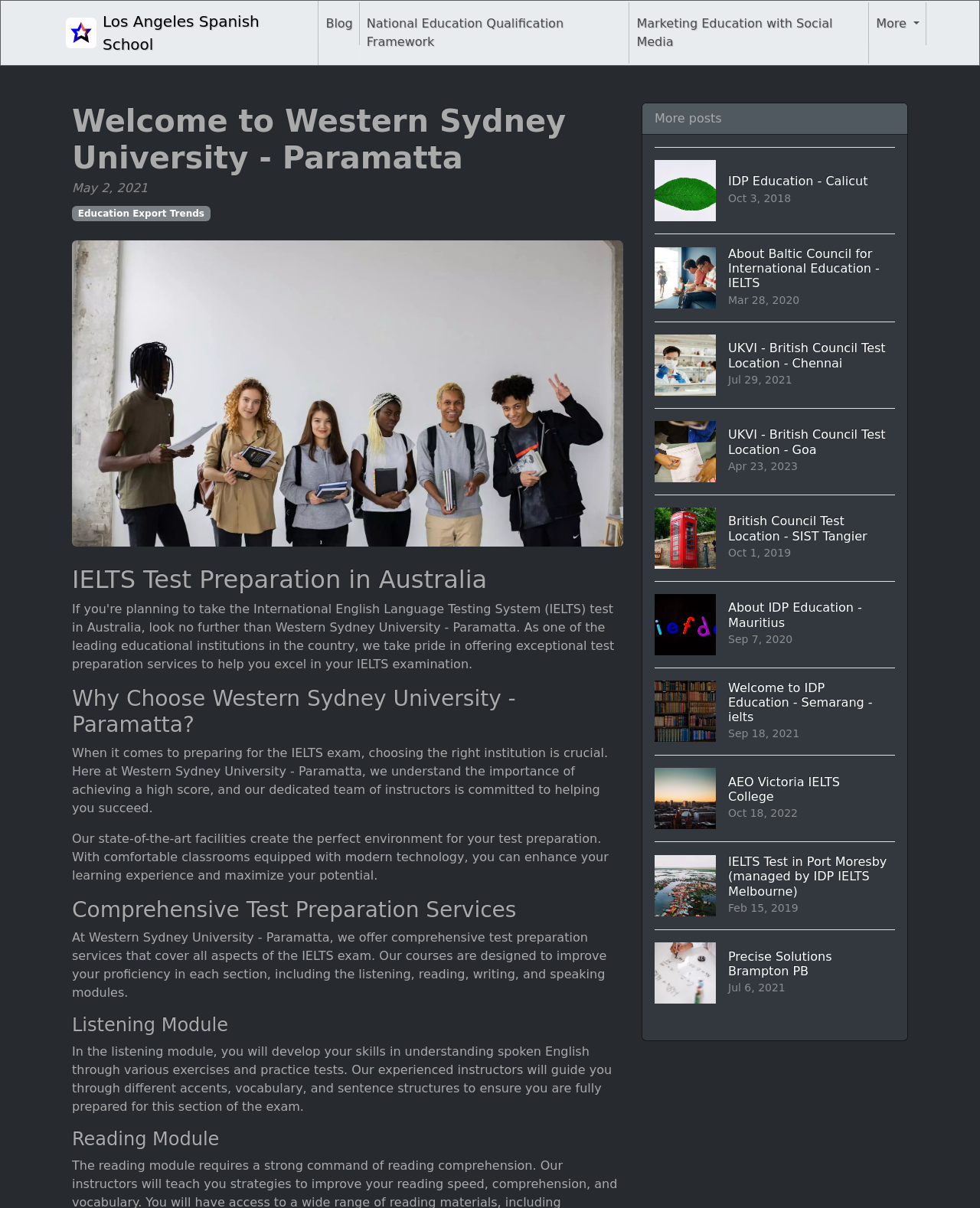Specify the bounding box coordinates of the area to click in order to follow the given instruction: "Click the 'IDP Education - Calicut Oct 3, 2018' link."

[0.668, 0.122, 0.913, 0.193]